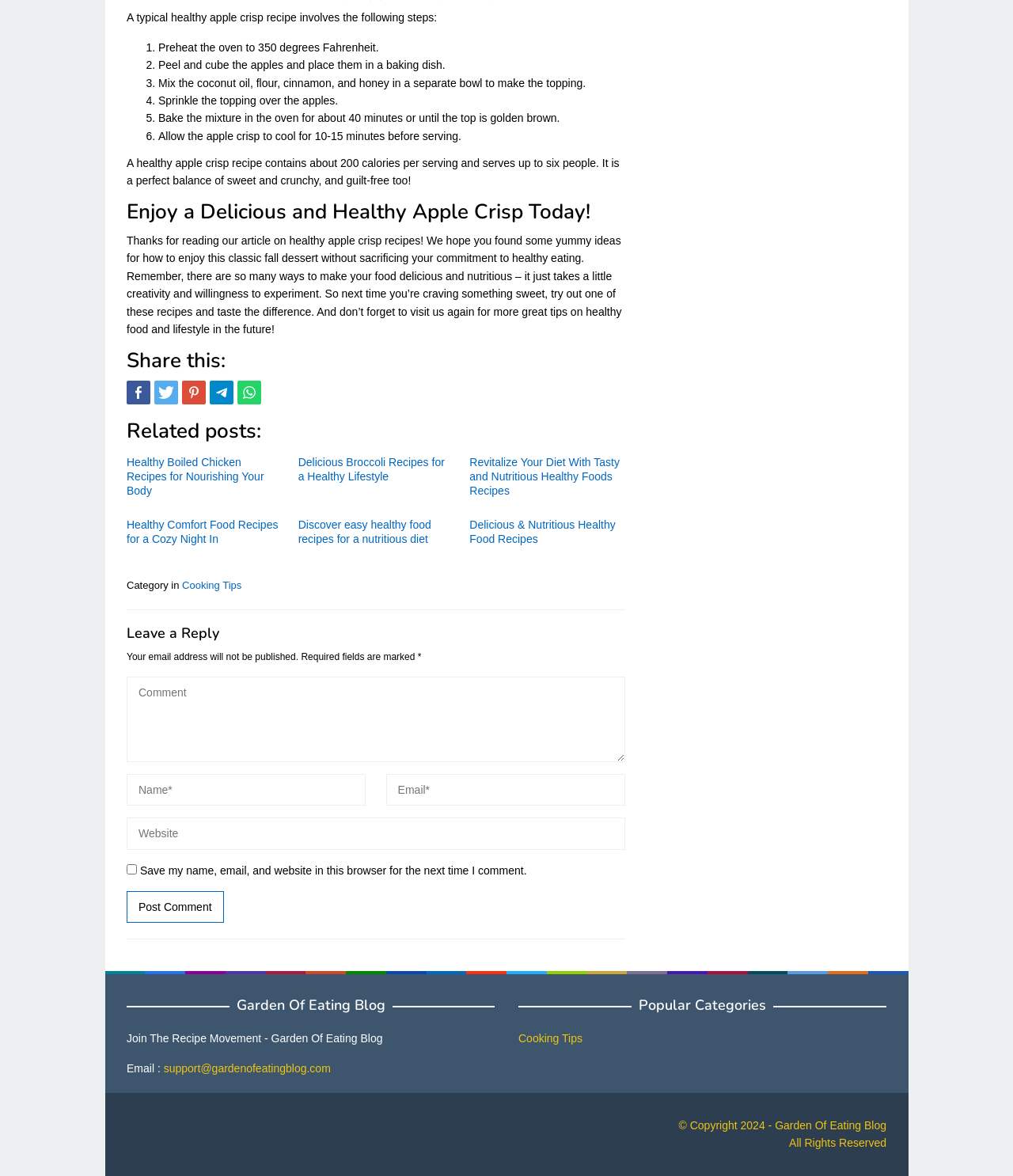Identify the bounding box coordinates for the UI element described as follows: "name="submit" value="Post Comment"". Ensure the coordinates are four float numbers between 0 and 1, formatted as [left, top, right, bottom].

[0.125, 0.758, 0.221, 0.785]